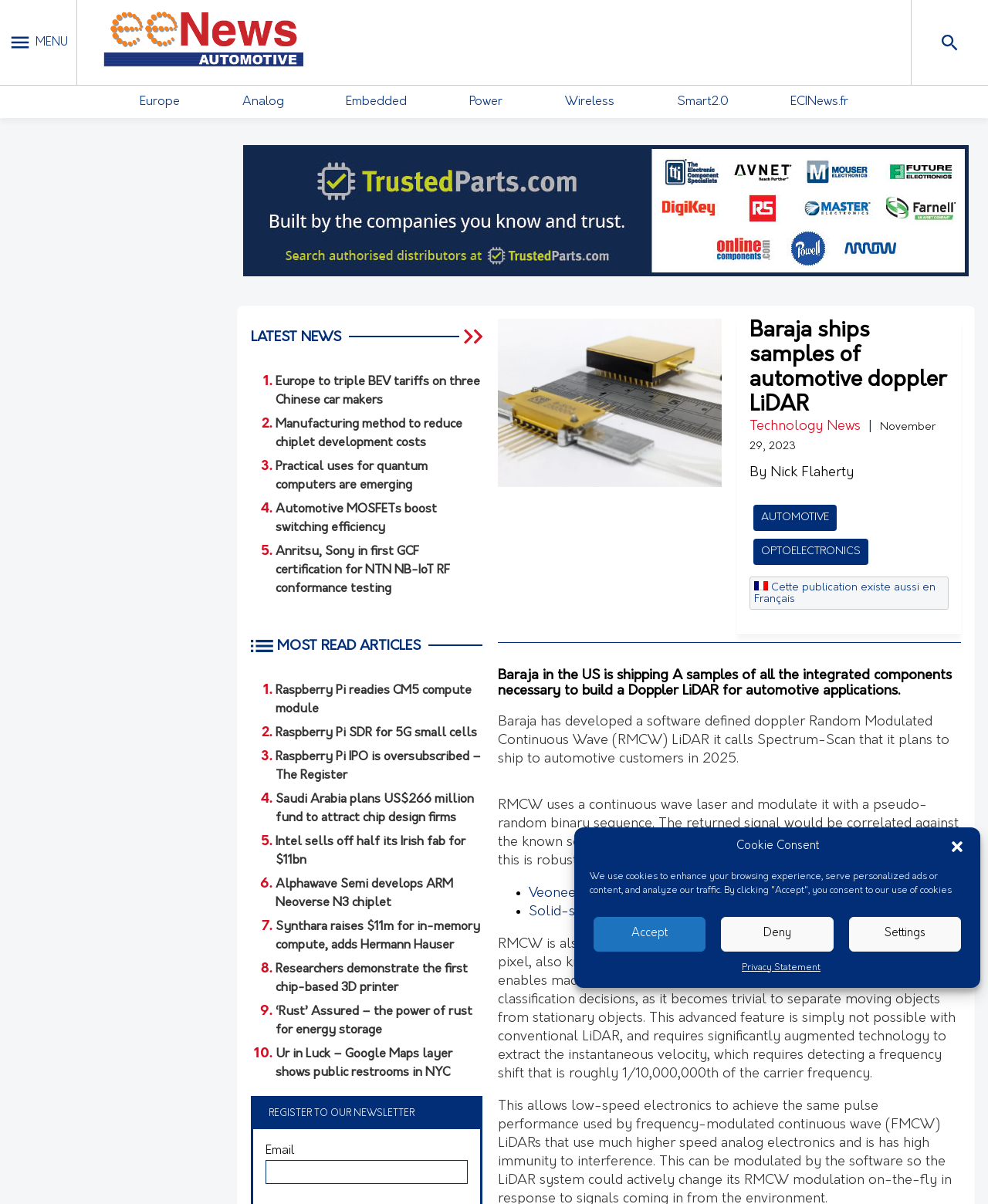What is the purpose of the cookie consent dialog?
Respond to the question with a well-detailed and thorough answer.

The cookie consent dialog is displayed to inform users about the use of cookies on the website and to obtain their consent to the use of cookies for enhancing their browsing experience, serving personalized ads or content, and analyzing traffic.